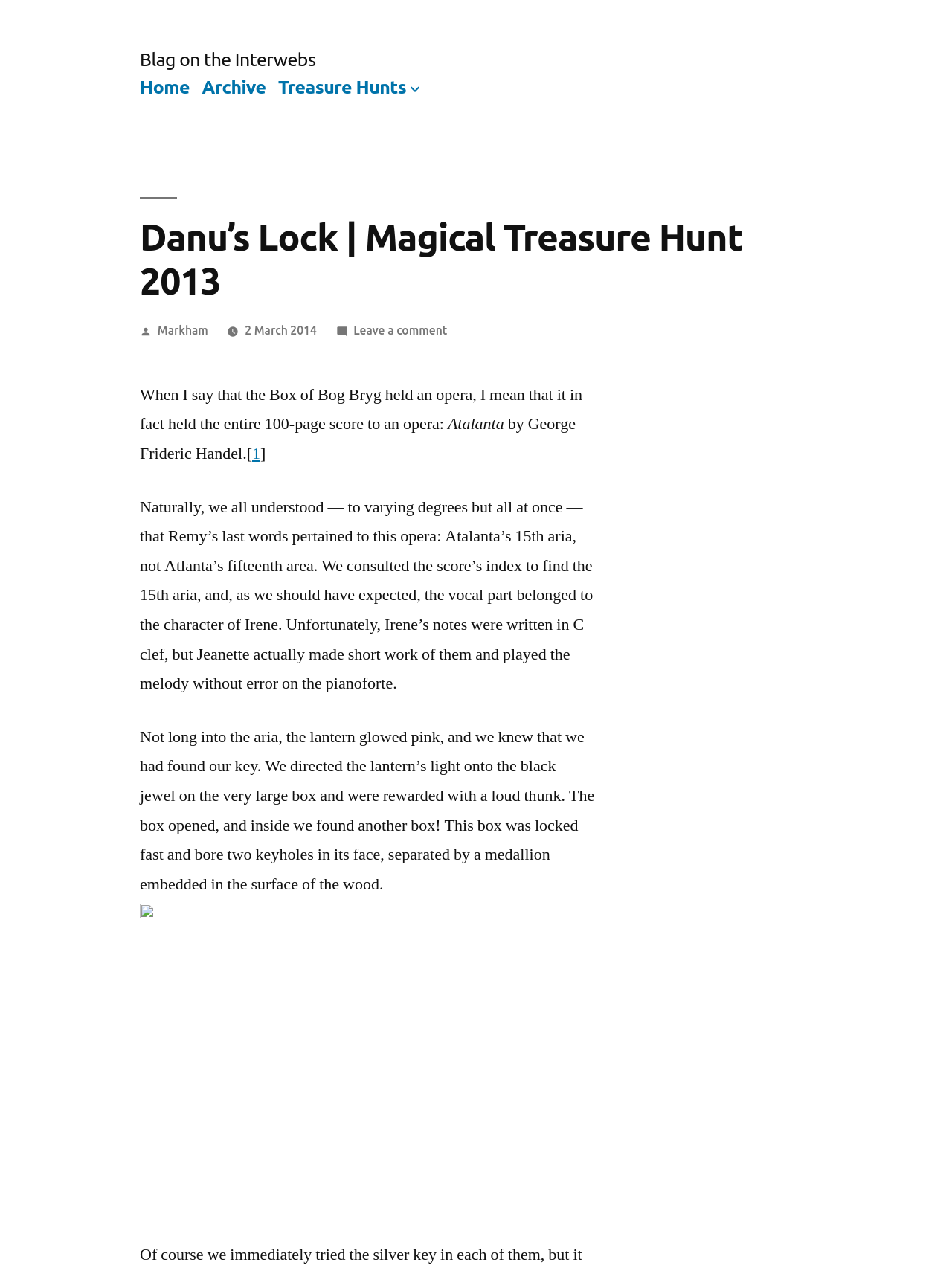Provide an in-depth caption for the contents of the webpage.

The webpage is about a magical treasure hunt, specifically "Danu's Lock" in 2013. At the top, there is a navigation menu with links to "Home", "Archive", and "Treasure Hunts". Below the menu, there is a header section with the title "Danu's Lock | Magical Treasure Hunt 2013" and information about the post, including the author "Markham" and the date "2 March 2014".

The main content of the page is a story about a treasure hunt, where the participants found an opera score in a box. The story is divided into several paragraphs, with the first paragraph describing the discovery of the opera score. The second paragraph mentions the title of the opera, "Atalanta" by George Frideric Handel, and the participants' understanding of the clue related to the opera.

The third paragraph describes the participants' efforts to find the 15th aria in the opera score, and how they successfully played the melody on the pianoforte. The fourth paragraph tells the story of how the participants used the lantern to unlock a box, which contained another locked box with two keyholes.

At the bottom of the page, there is an image related to the treasure hunt, which is likely a picture of the box or the lantern. There are also several links throughout the page, including a link to leave a comment on the post.